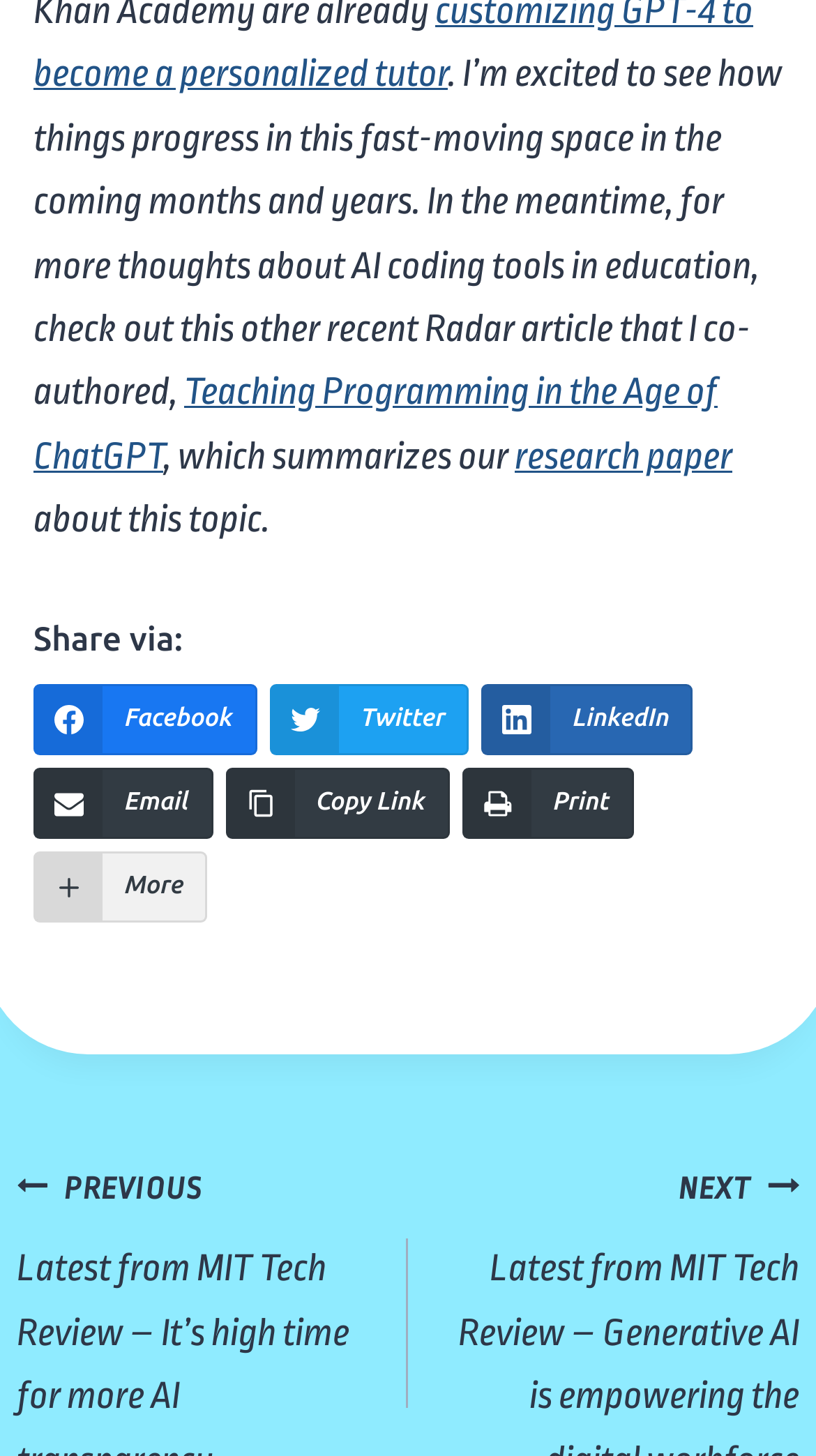What is the section below the main content about?
Carefully examine the image and provide a detailed answer to the question.

The section below the main content is headed by 'Post navigation', indicating that it provides links or options to navigate to other related posts or content.